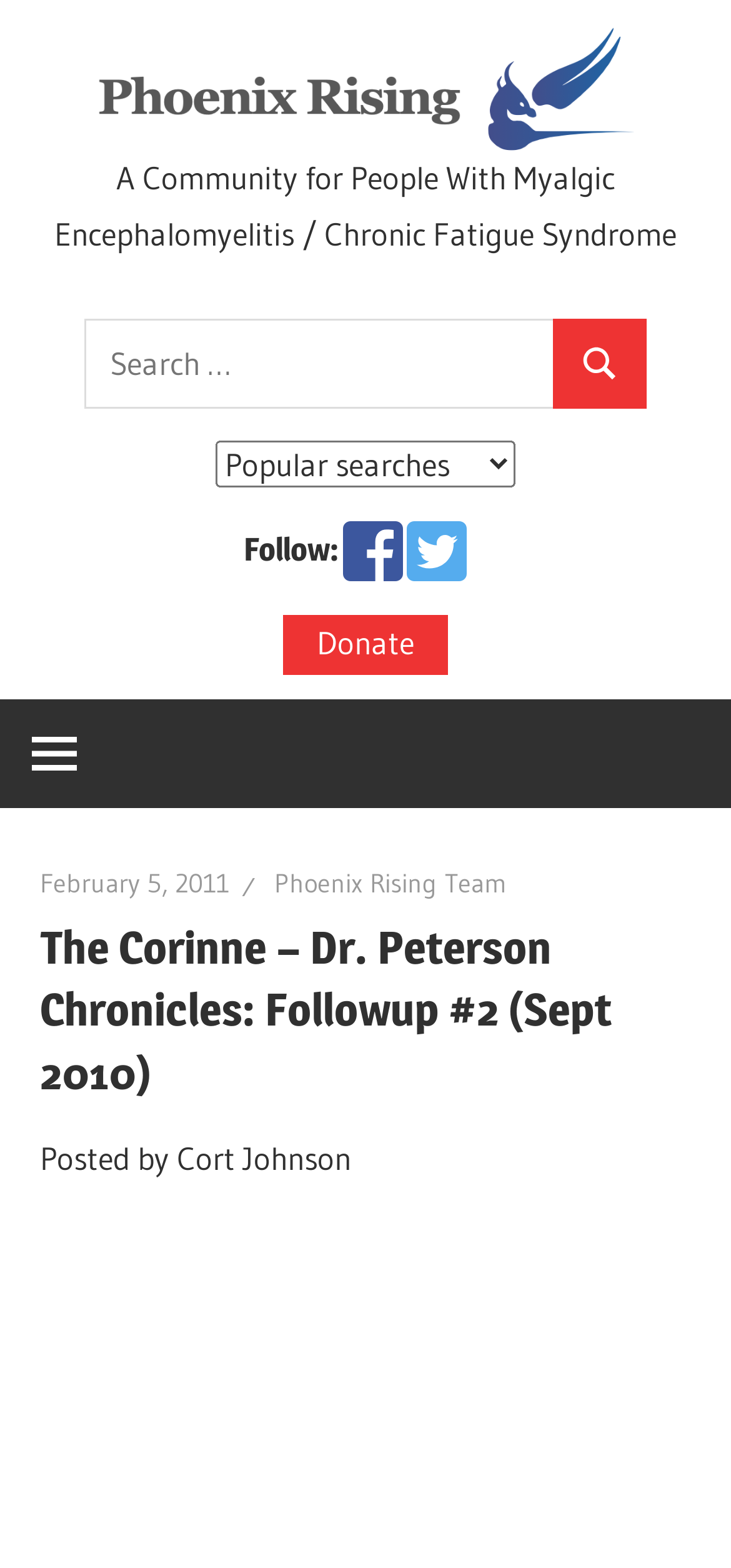Identify the bounding box coordinates of the section that should be clicked to achieve the task described: "Learn about the cost of installing vinyl flooring".

None